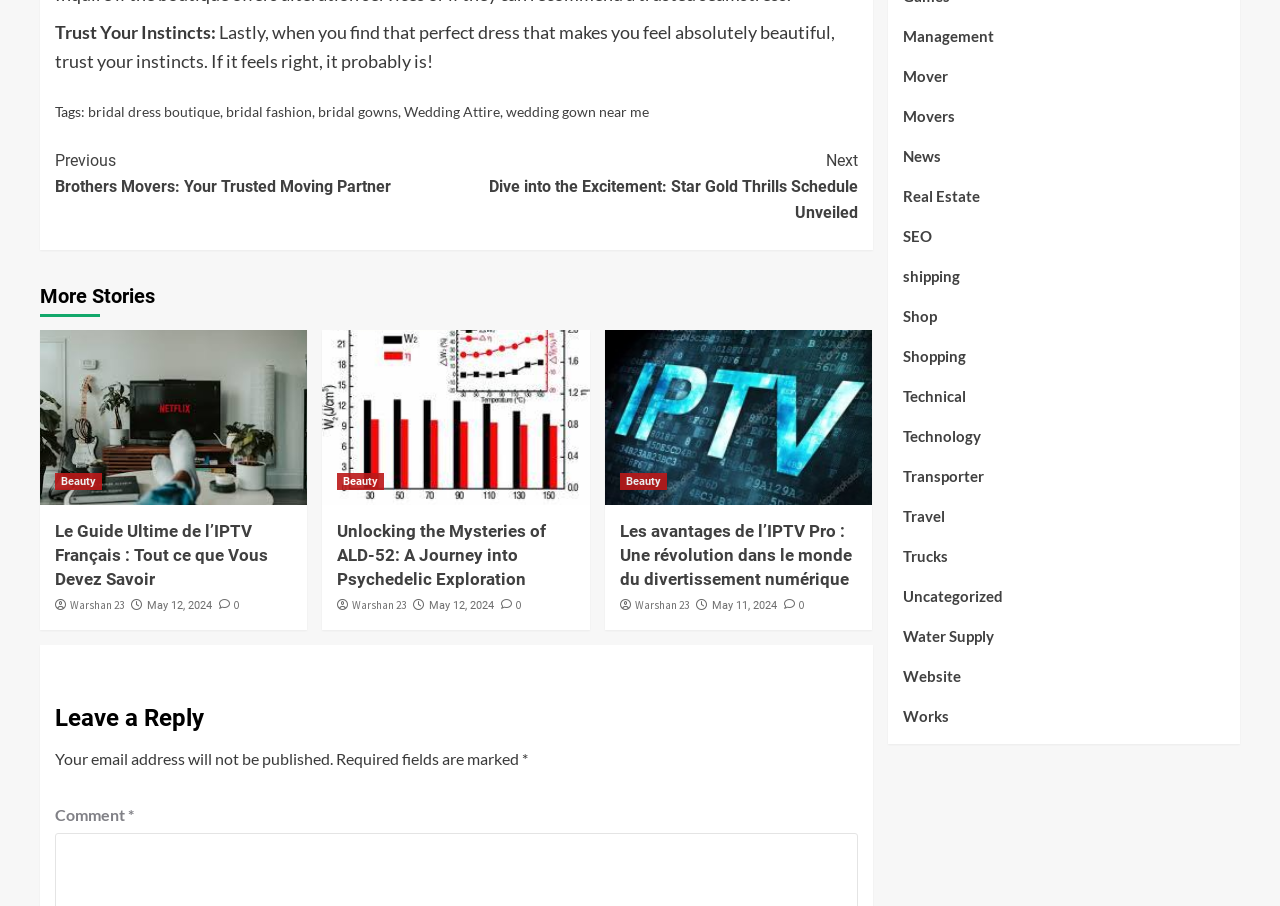What is the purpose of the section at the bottom of the page?
Based on the visual information, provide a detailed and comprehensive answer.

The section at the bottom of the page has a heading 'Leave a Reply' and includes fields for commenting, indicating that its purpose is to allow users to leave a reply or comment on the article.